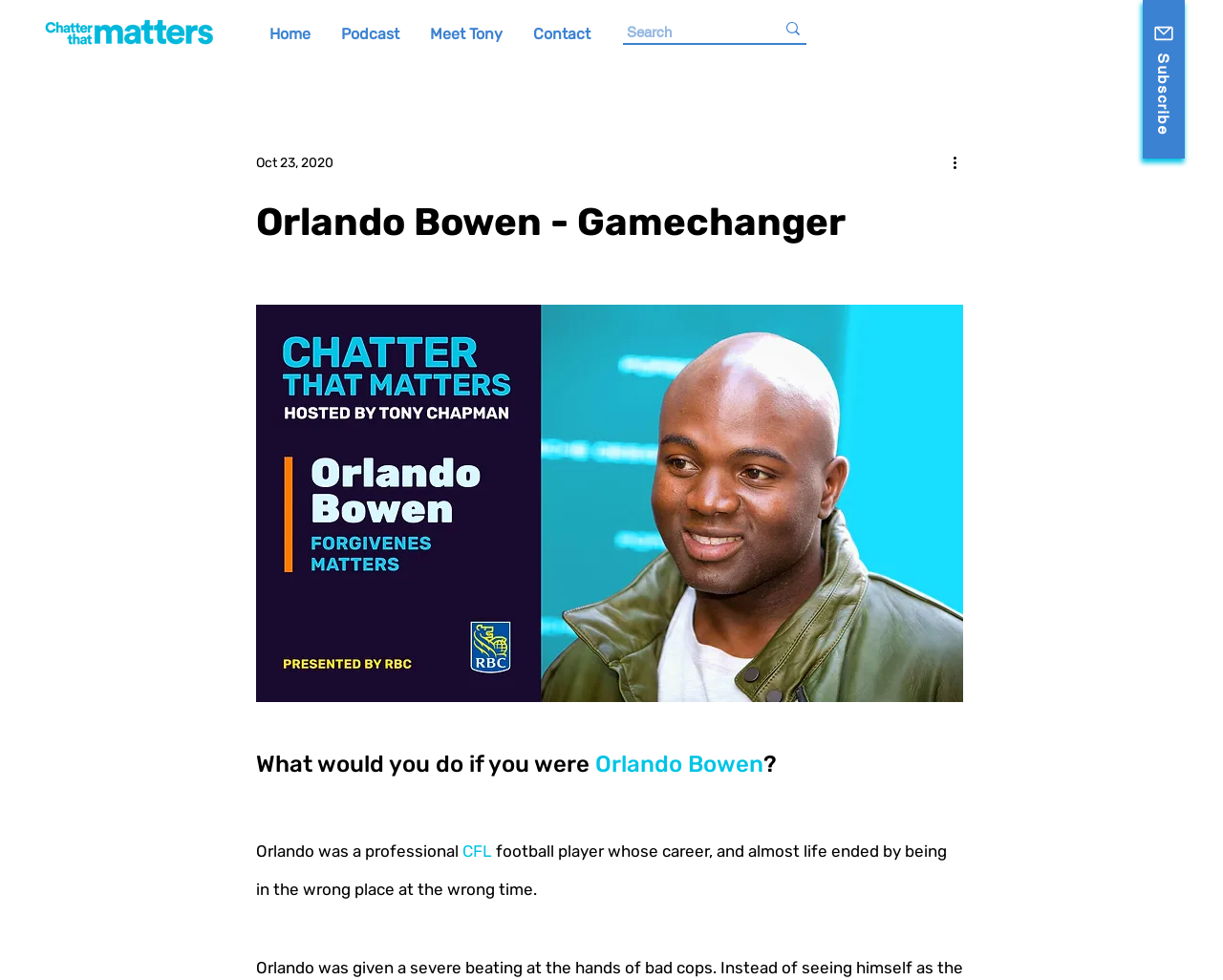Provide a thorough description of this webpage.

This webpage is about a podcast episode titled "Orlando Bowen - Gamechanger". At the top right corner, there is a "Subscribe" link. Below it, there is a navigation menu with links to "Home", "Podcast", "Meet Tony", and a "Contact" button. 

To the right of the navigation menu, there is a search bar with a magnifying glass icon. Above the search bar, there is a text indicating the date "Oct 23, 2020". Next to the date, there is a "More actions" button with a downward arrow icon.

The main content of the webpage is a podcast episode description. The title "Orlando Bowen - Gamechanger" is displayed prominently, followed by a question "What would you do if you were Orlando Bowen?". Below the question, there is a brief description of Orlando Bowen's backstory, mentioning that he was a professional CFL football player whose career and life were almost ended due to being in the wrong place at the wrong time. The text also contains a link to "Orlando Bowen" and "CFL".